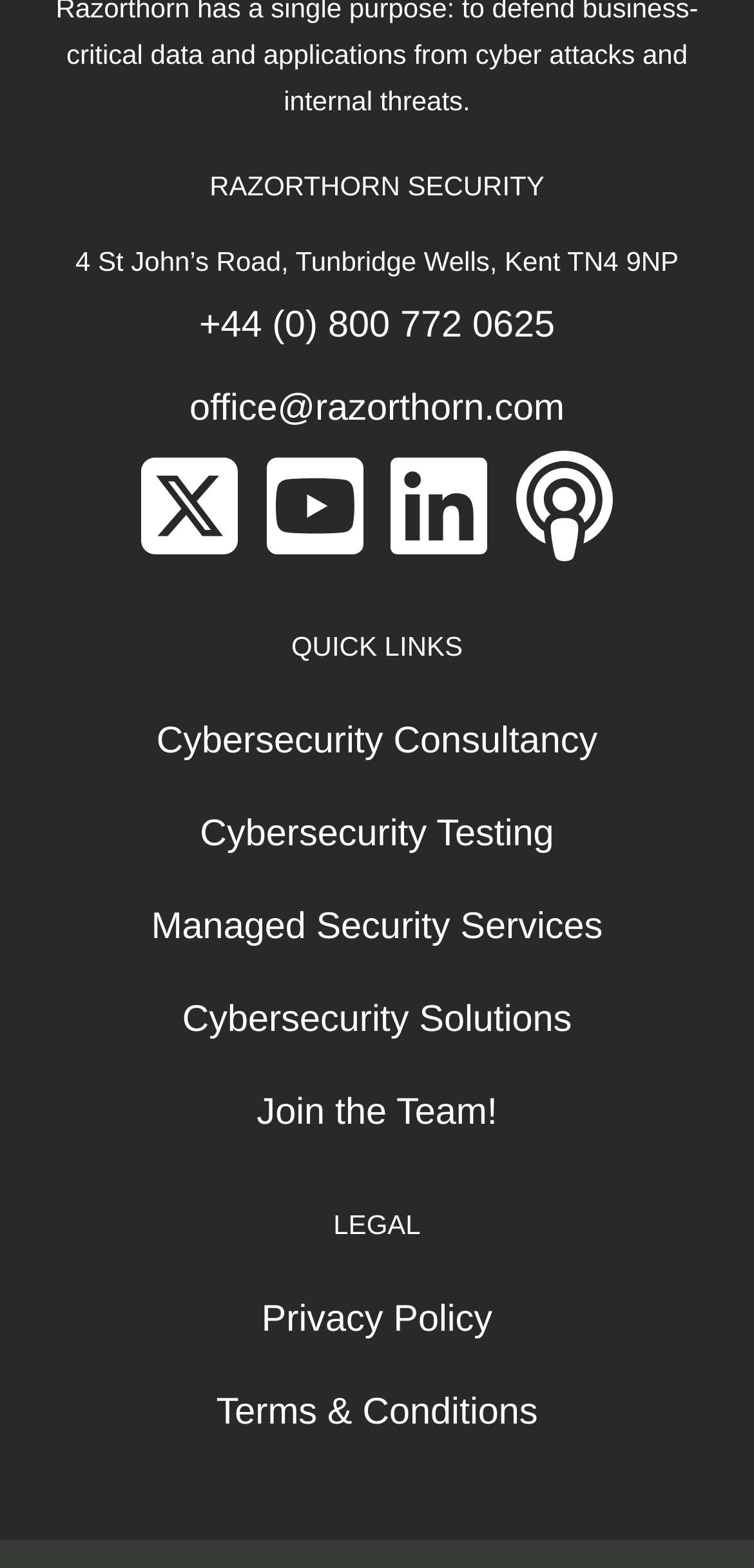Please identify the bounding box coordinates of the element's region that needs to be clicked to fulfill the following instruction: "explore Cybersecurity Consultancy". The bounding box coordinates should consist of four float numbers between 0 and 1, i.e., [left, top, right, bottom].

[0.064, 0.445, 0.936, 0.504]